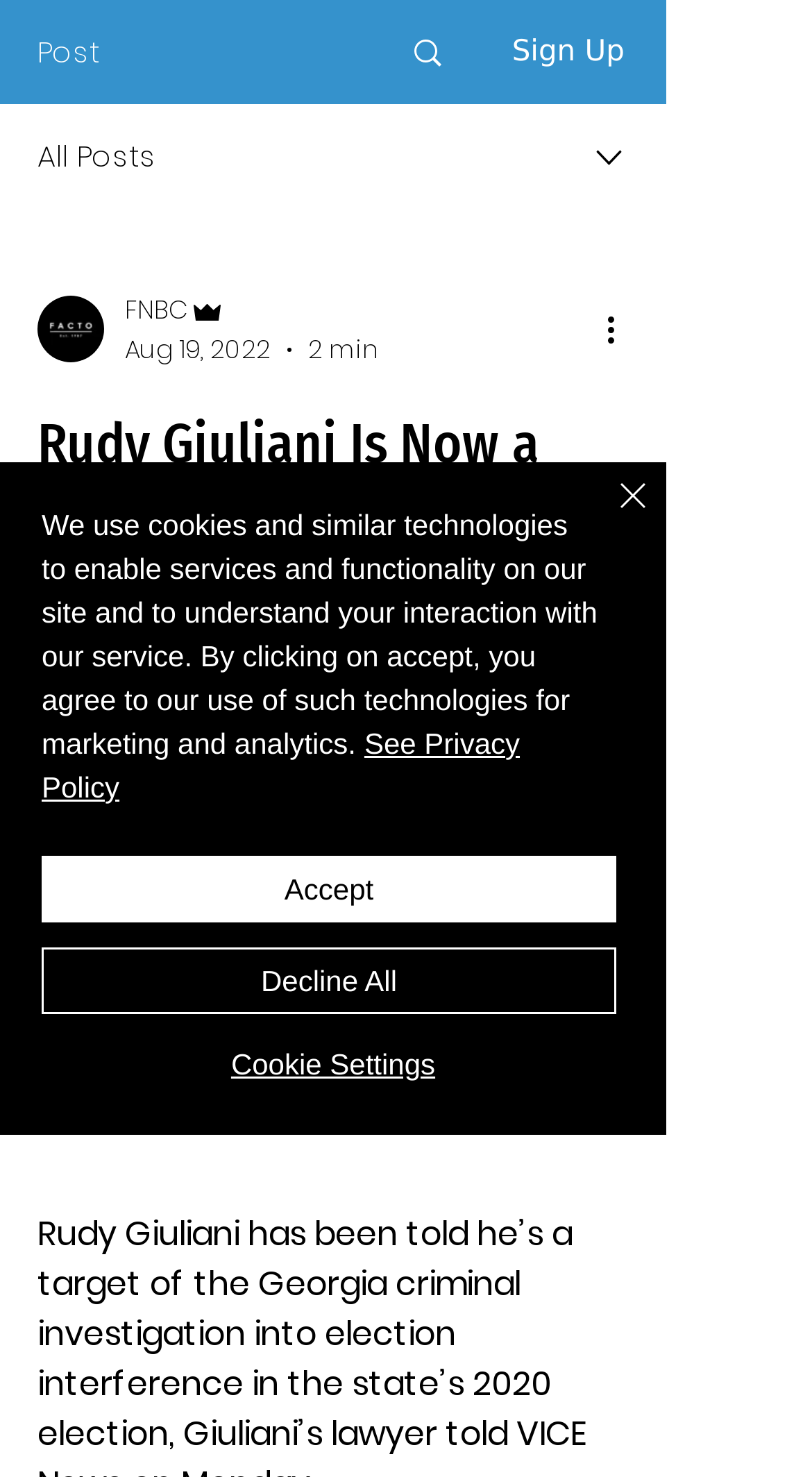Find the bounding box coordinates of the element's region that should be clicked in order to follow the given instruction: "Explore the article about buying Mounjaro online in the UK". The coordinates should consist of four float numbers between 0 and 1, i.e., [left, top, right, bottom].

None